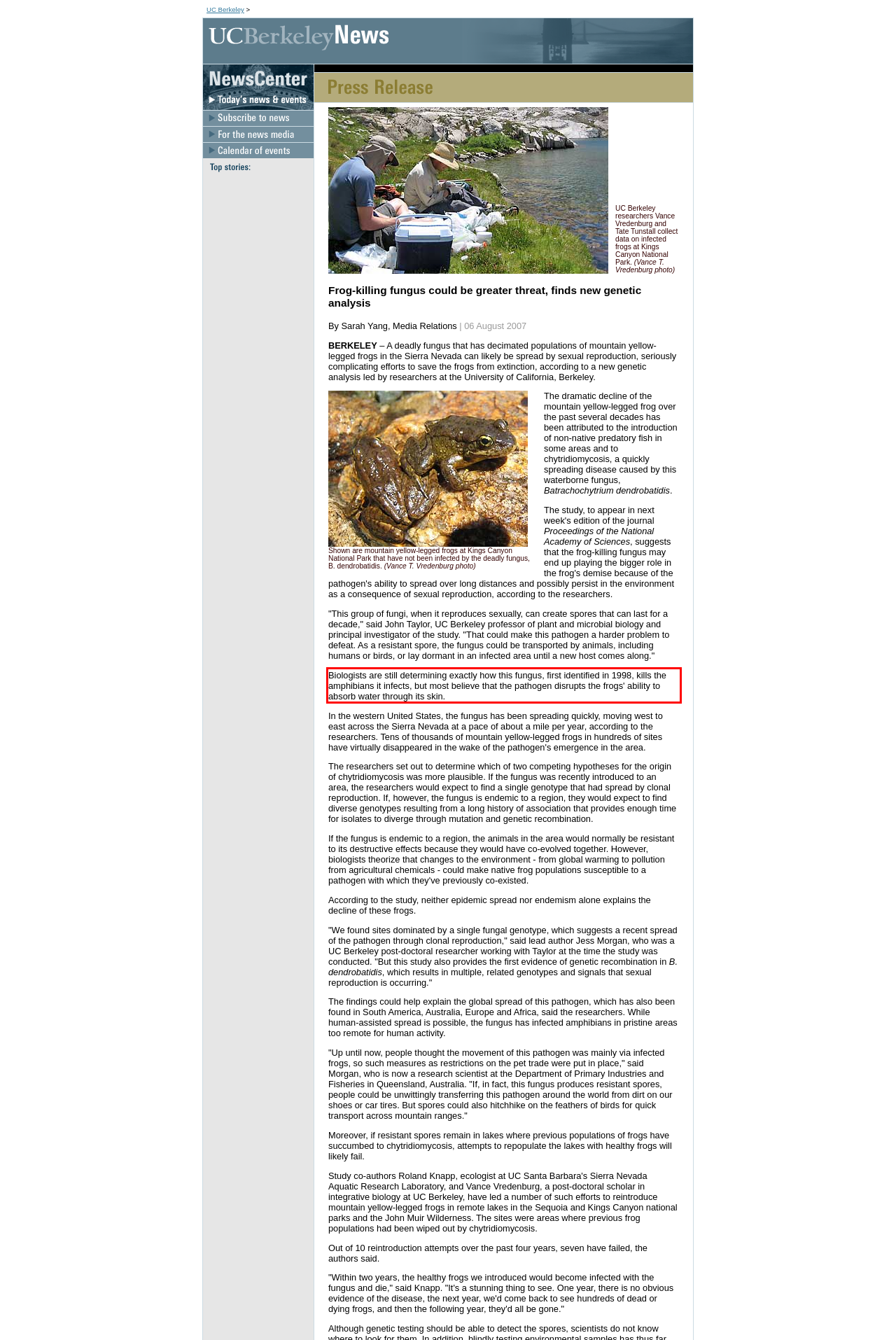Analyze the webpage screenshot and use OCR to recognize the text content in the red bounding box.

Biologists are still determining exactly how this fungus, first identified in 1998, kills the amphibians it infects, but most believe that the pathogen disrupts the frogs' ability to absorb water through its skin.